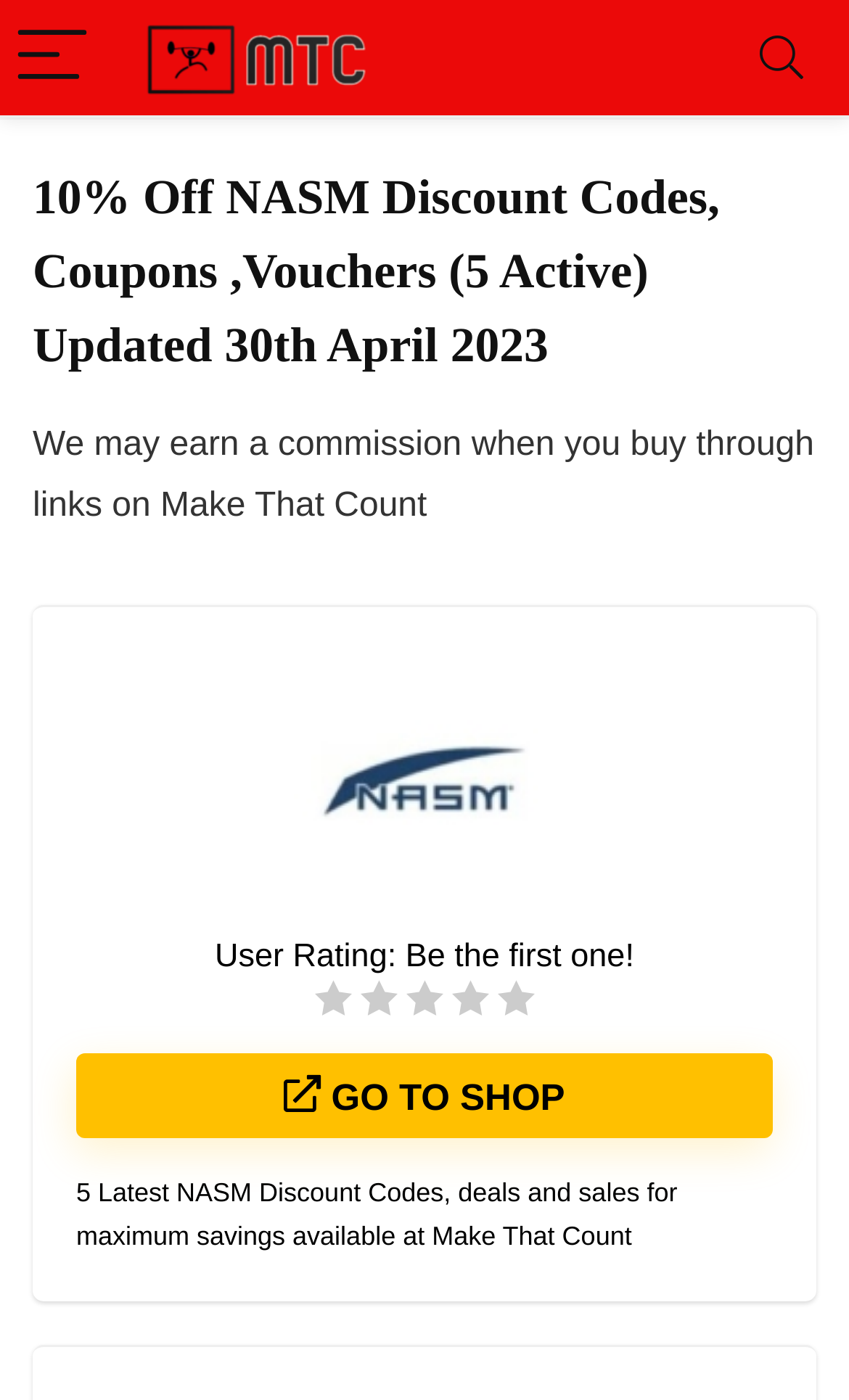What is the name of the organization associated with the discount codes?
Refer to the image and provide a one-word or short phrase answer.

NASM